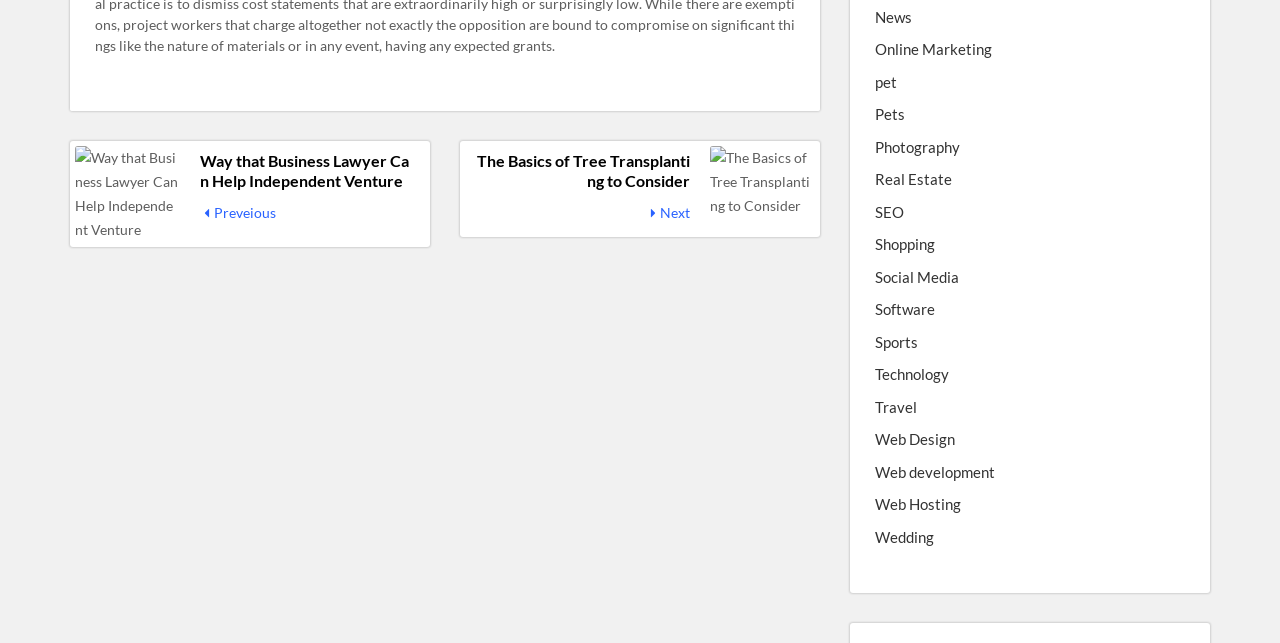Highlight the bounding box coordinates of the element that should be clicked to carry out the following instruction: "Go to the news page". The coordinates must be given as four float numbers ranging from 0 to 1, i.e., [left, top, right, bottom].

[0.684, 0.009, 0.712, 0.044]